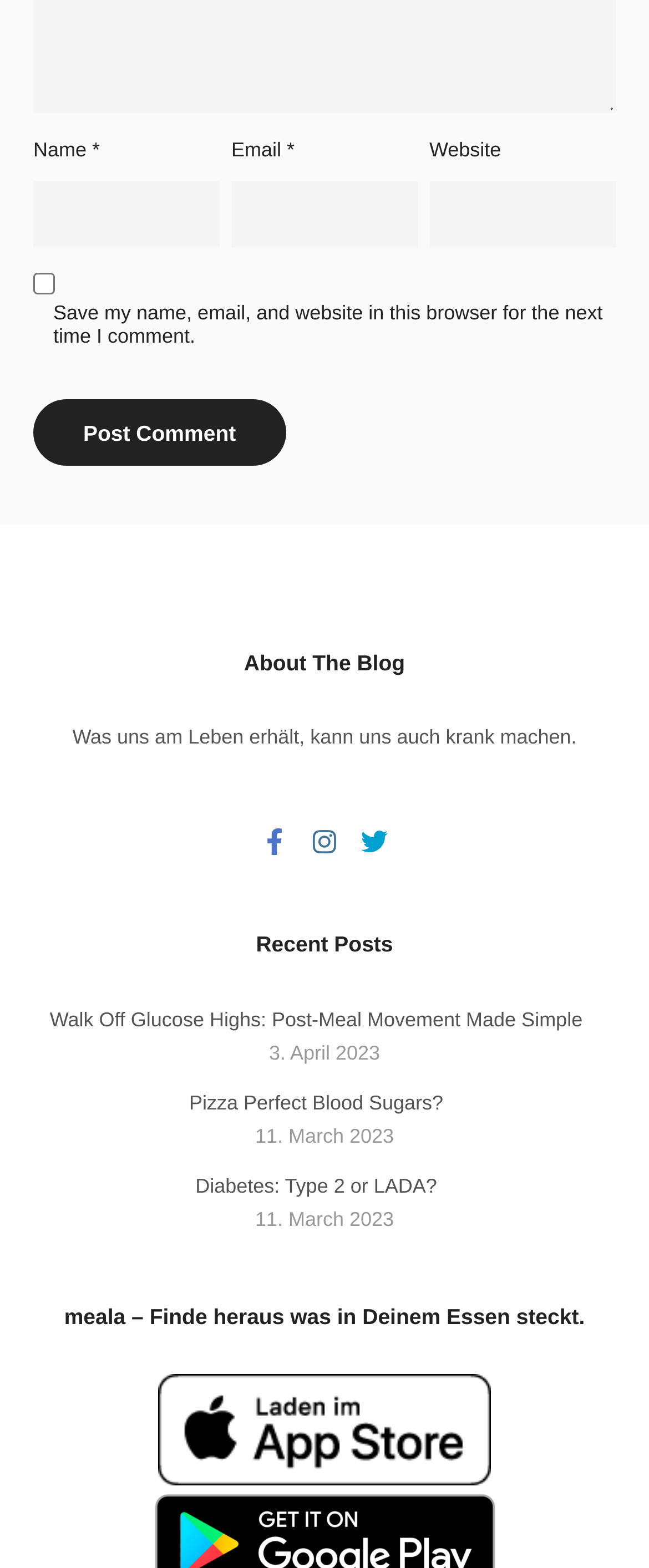What is the purpose of the checkbox?
Look at the image and respond with a one-word or short phrase answer.

Save comment info